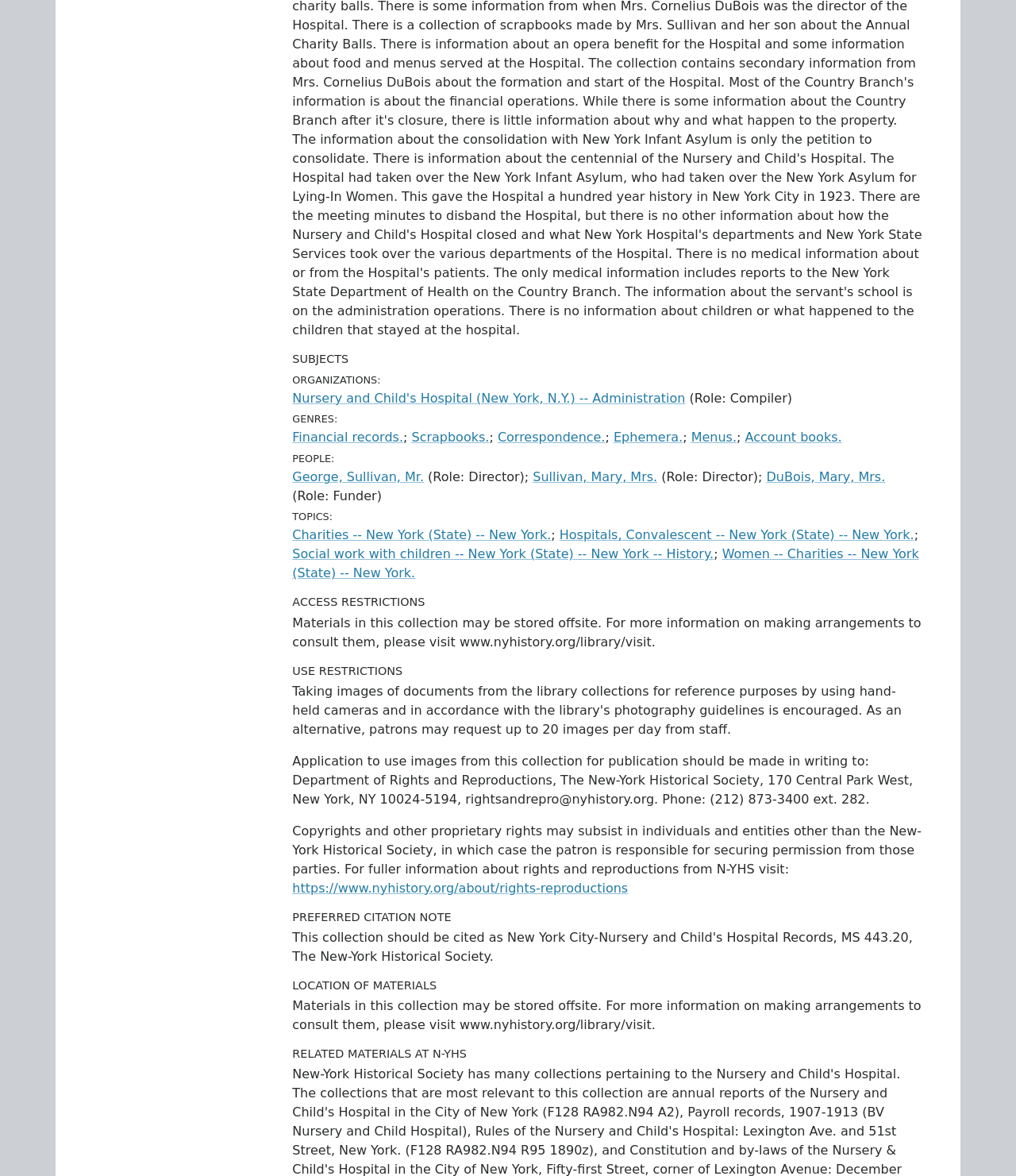Using the information shown in the image, answer the question with as much detail as possible: What is the name of the hospital mentioned?

The answer can be found in the link 'Nursery and Child's Hospital (New York, N.Y.) -- Administration' under the 'ORGANIZATIONS:' heading.